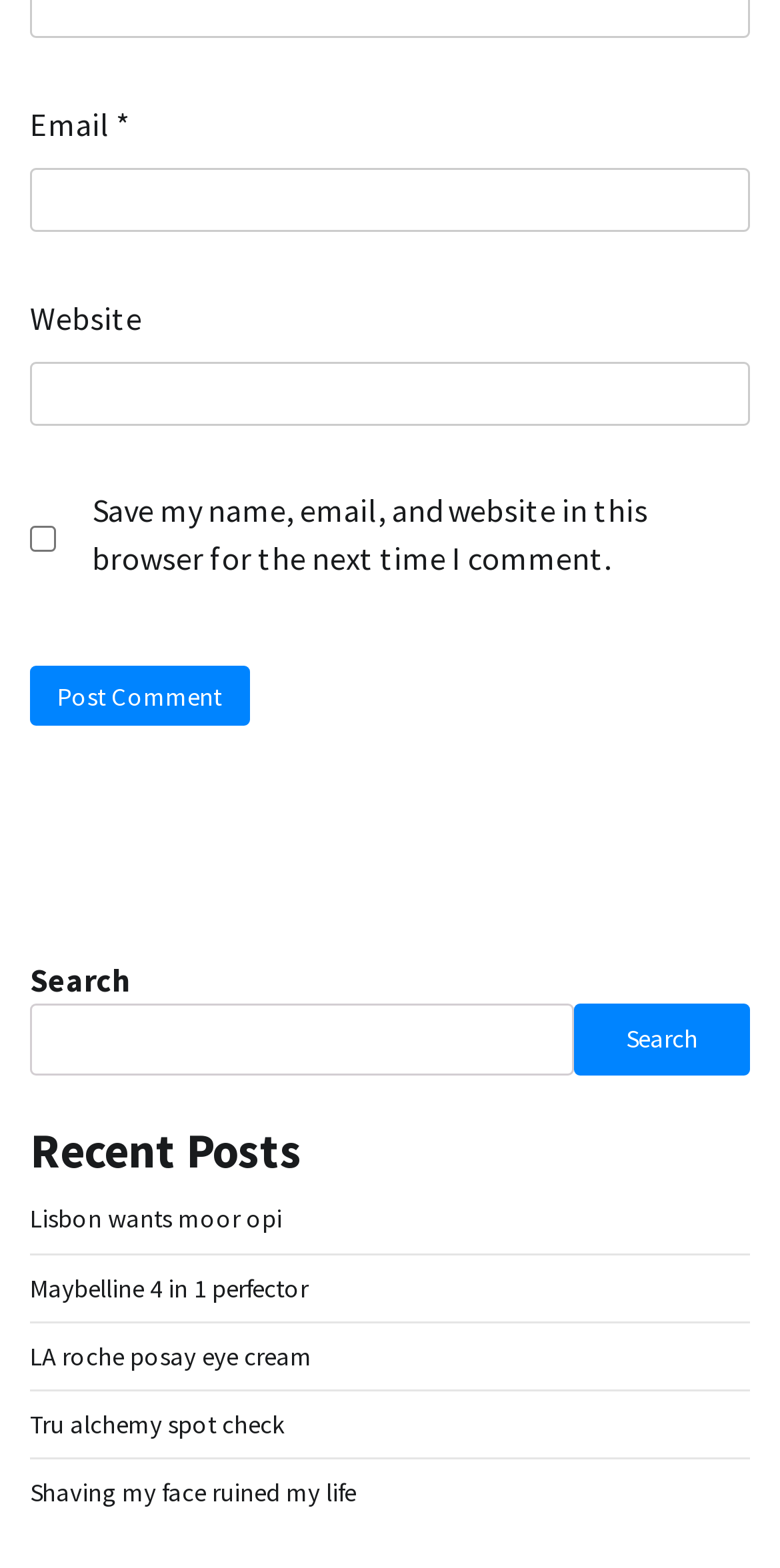Find the bounding box coordinates of the clickable area required to complete the following action: "Enter email address".

[0.038, 0.107, 0.962, 0.148]